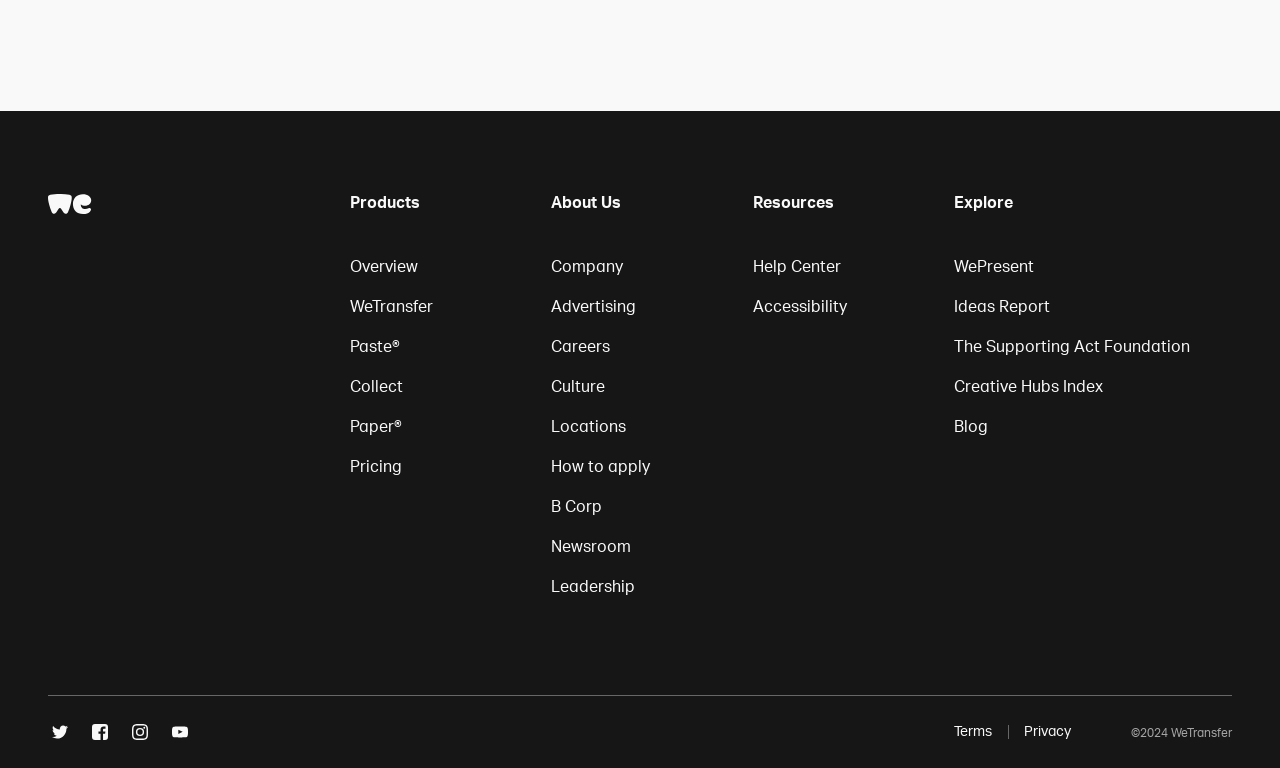Identify the bounding box coordinates for the UI element that matches this description: "GET INVOLVED".

None